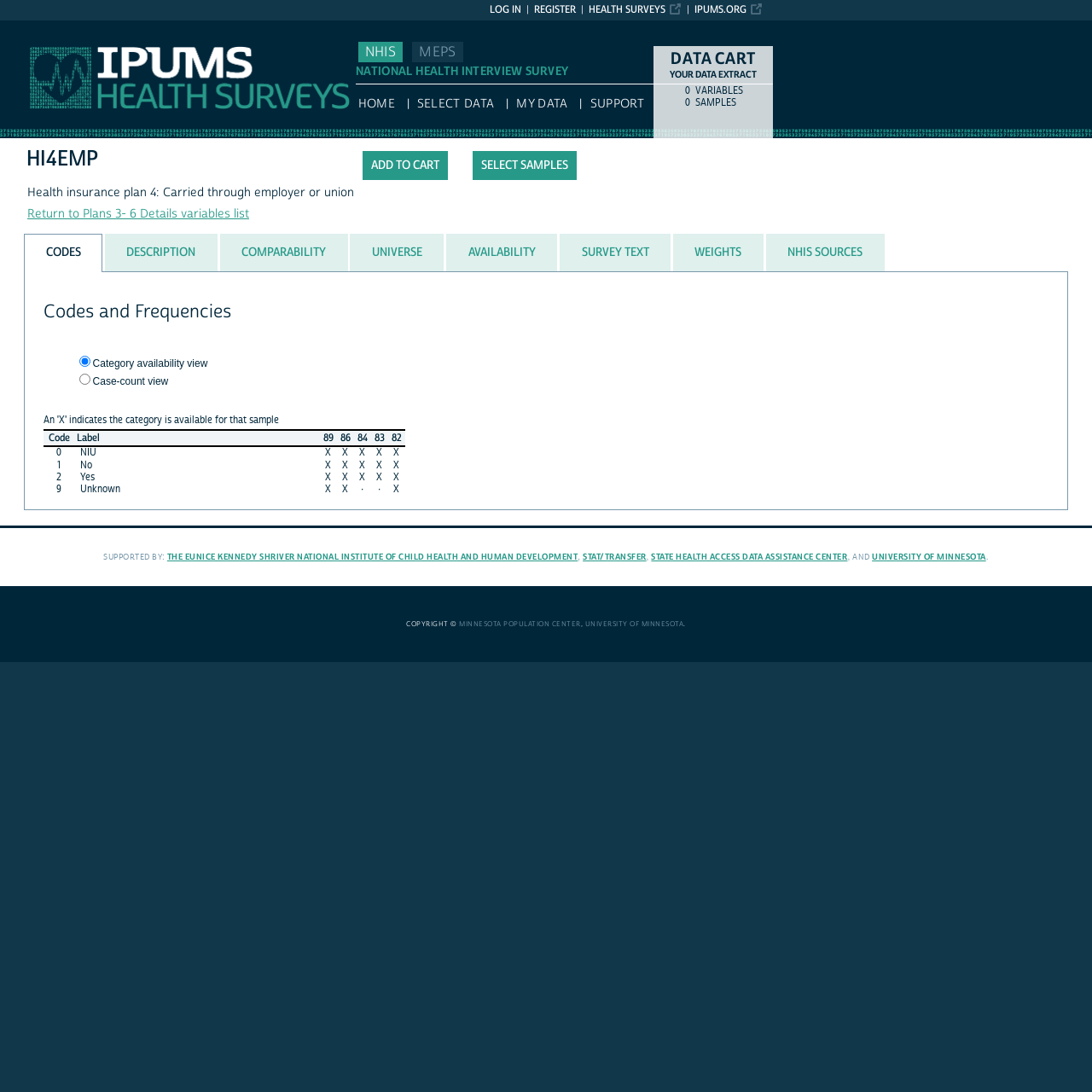Create a detailed narrative of the webpage’s visual and textual elements.

The webpage is titled "IPUMS NHIS: descr: HI4EMP" and has a navigation menu at the top with links to "IPUMS.ORG", "HEALTH SURVEYS", "REGISTER", and "LOG IN". Below the navigation menu, there is a section with links to "NHIS" and "MEPS". 

To the left of this section, there is a vertical menu with links to "HOME", "SELECT DATA", "MY DATA", and "SUPPORT". Below this menu, there is a heading "DATA CART" followed by a table with two columns labeled "0" and "VARIABLES". 

On the right side of the page, there is a section with a heading "YOUR DATA EXTRACT" and a button "Add to cart". Below this section, there is a link "SELECT SAMPLES" and a text "HI4EMP" with a description "Health insurance plan 4: Carried through employer or union". 

Below this text, there is a tab list with eight tabs labeled "CODES", "DESCRIPTION", "COMPARABILITY", "UNIVERSE", "AVAILABILITY", "SURVEY TEXT", and "WEIGHTS". The "CODES" tab is currently selected and displays a table with columns labeled "Code", "Label", and several years from 1982 to 1989. The table has two rows with data, and each cell in the table contains either a code or a label. 

At the top of the "CODES" tab, there are two radio buttons labeled "Category availability view" and "Case-count view", with the first one selected.